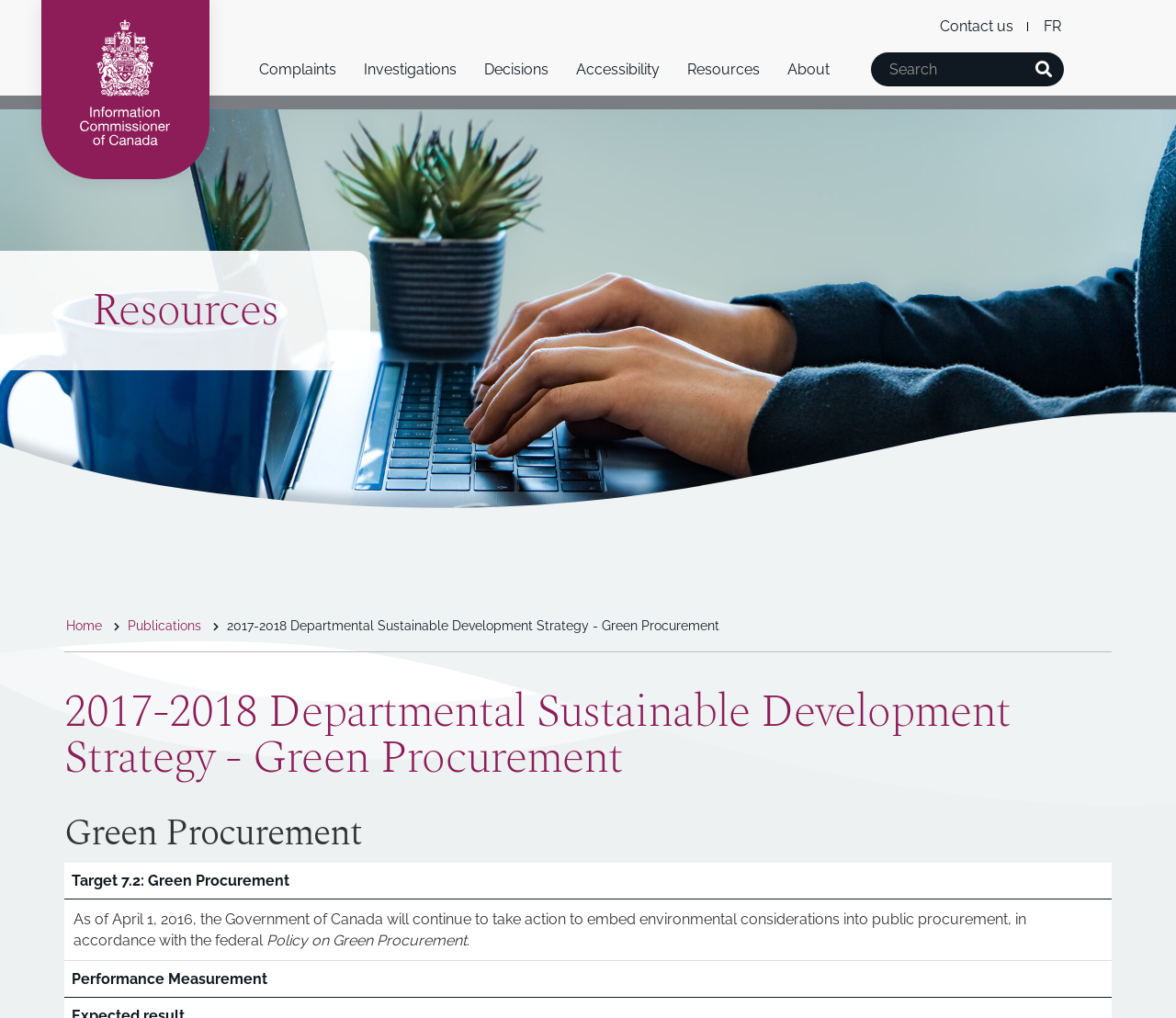Please pinpoint the bounding box coordinates for the region I should click to adhere to this instruction: "Click on Français FR".

[0.882, 0.01, 0.909, 0.042]